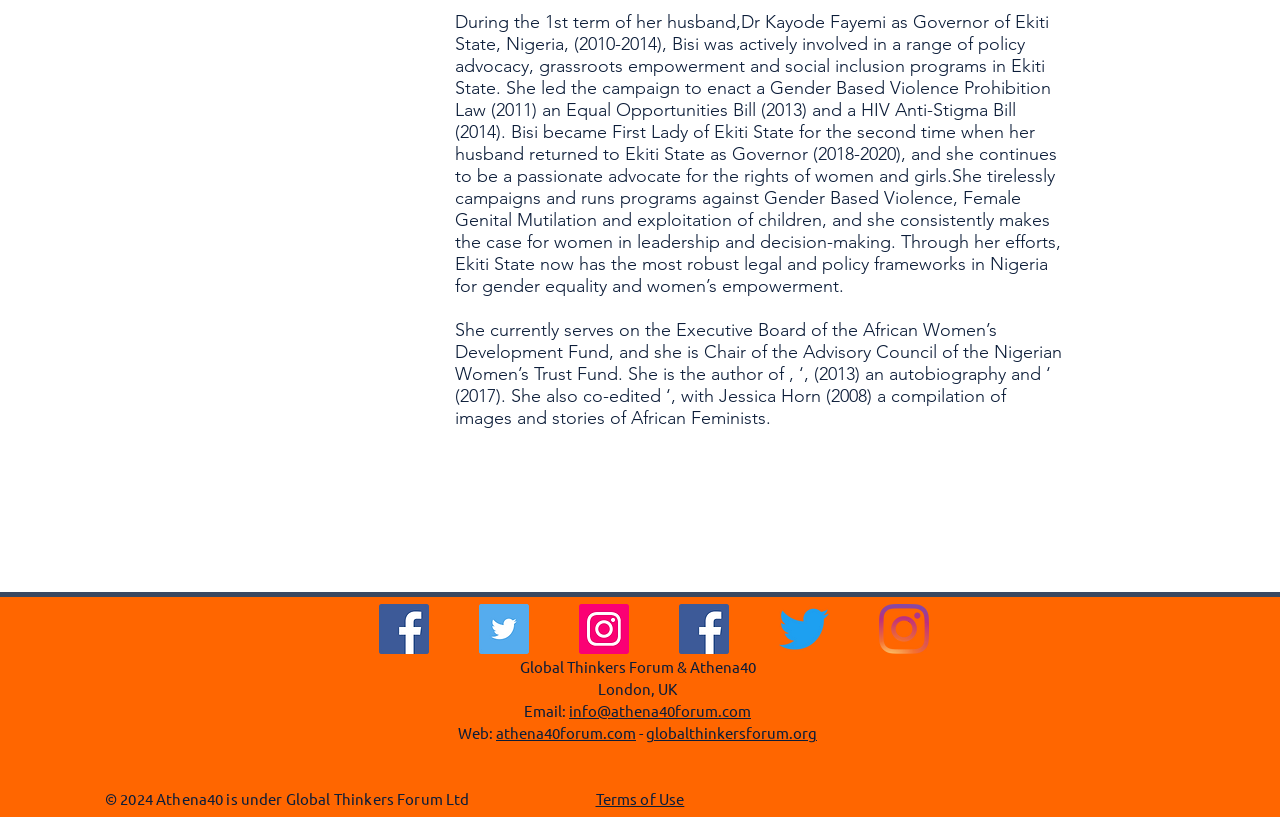Locate the bounding box coordinates of the clickable part needed for the task: "View Facebook page".

[0.296, 0.739, 0.335, 0.8]